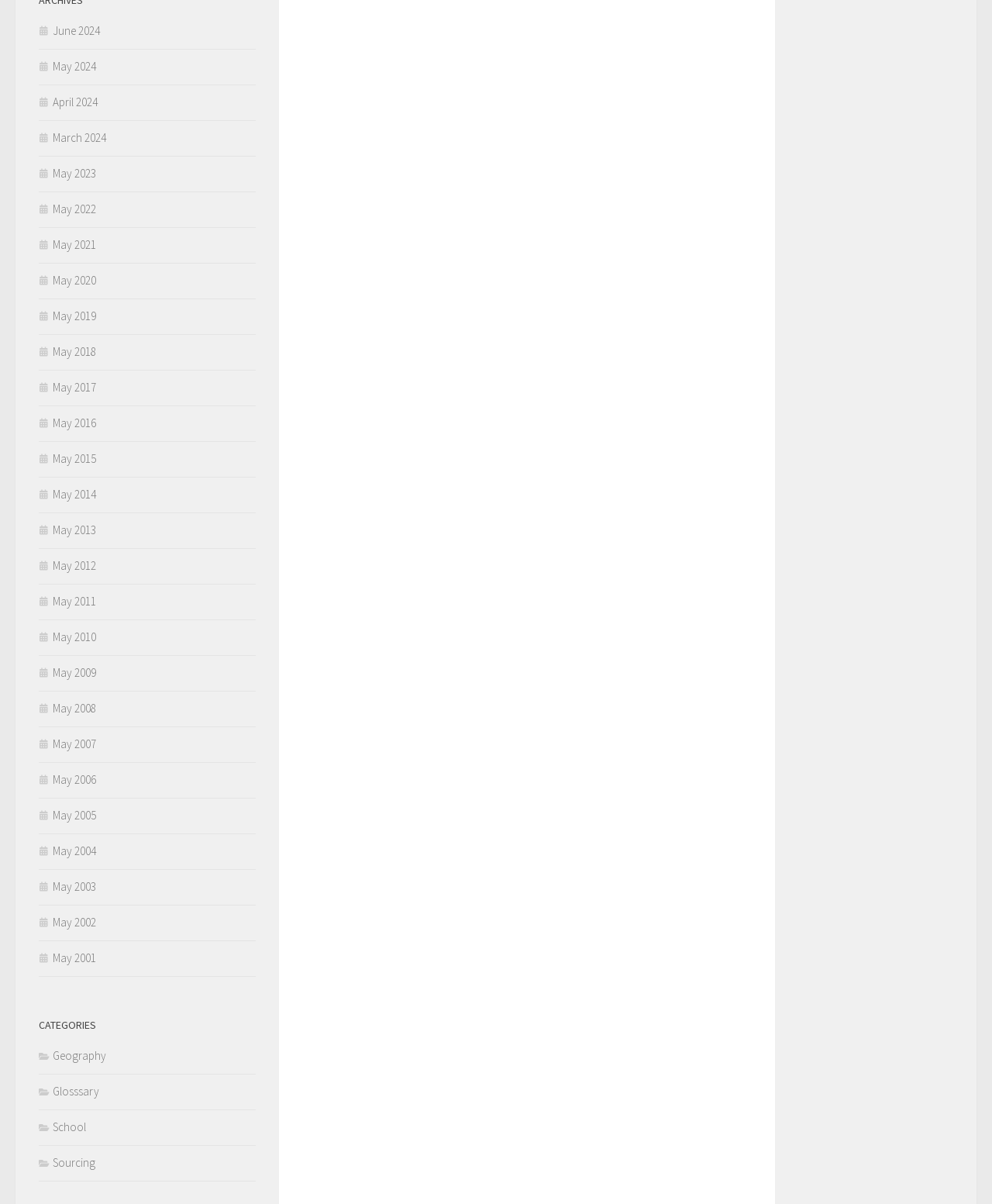Predict the bounding box of the UI element based on this description: "Sourcing".

[0.039, 0.959, 0.096, 0.972]